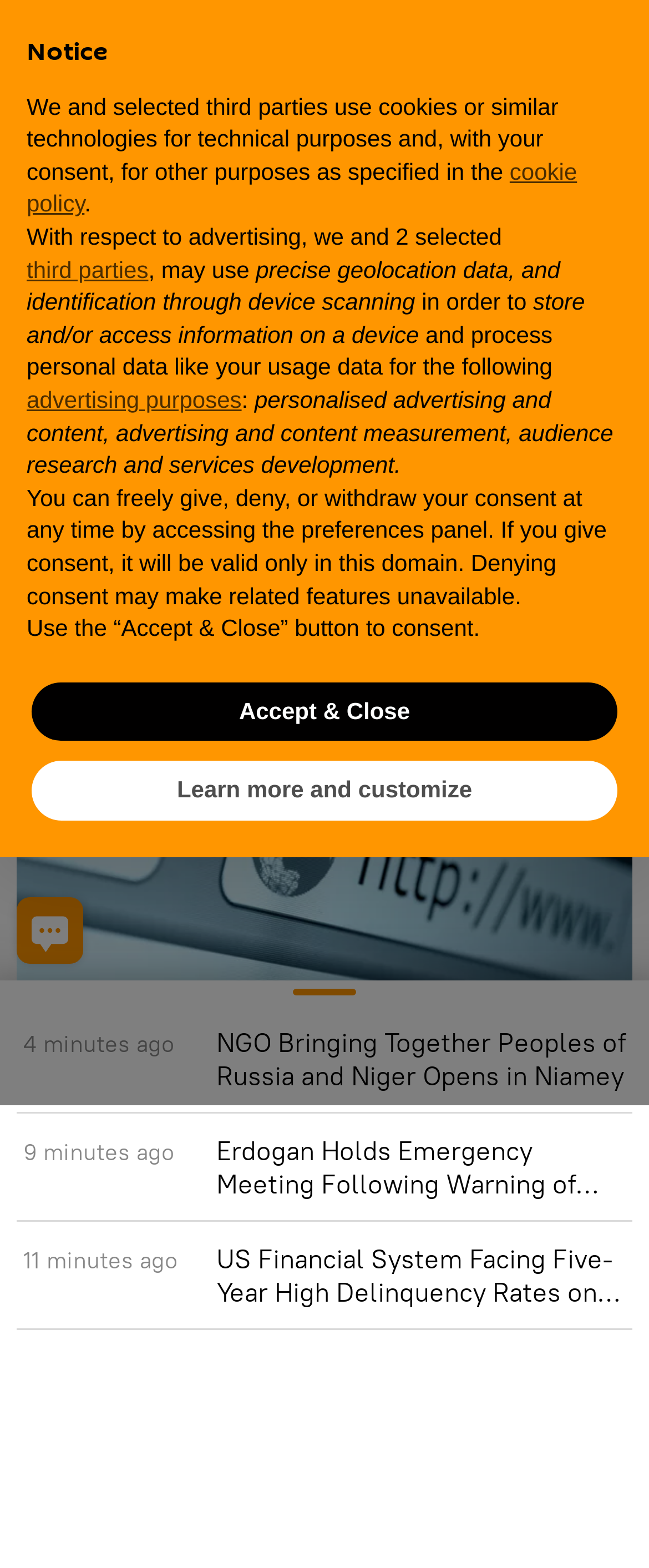What is the copyright symbol displayed at the bottom of the webpage?
Based on the image content, provide your answer in one word or a short phrase.

©